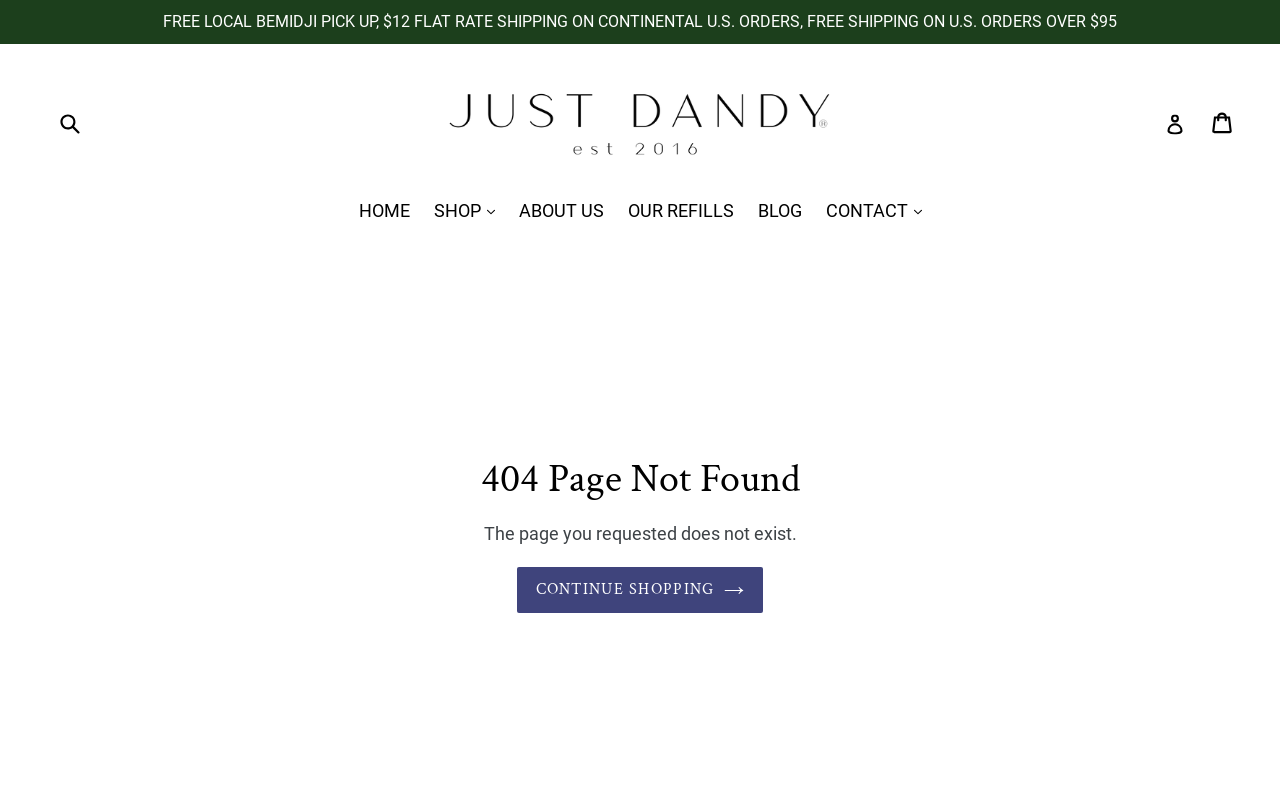Answer the following query concisely with a single word or phrase:
What is the call-to-action button on this error page?

CONTINUE SHOPPING